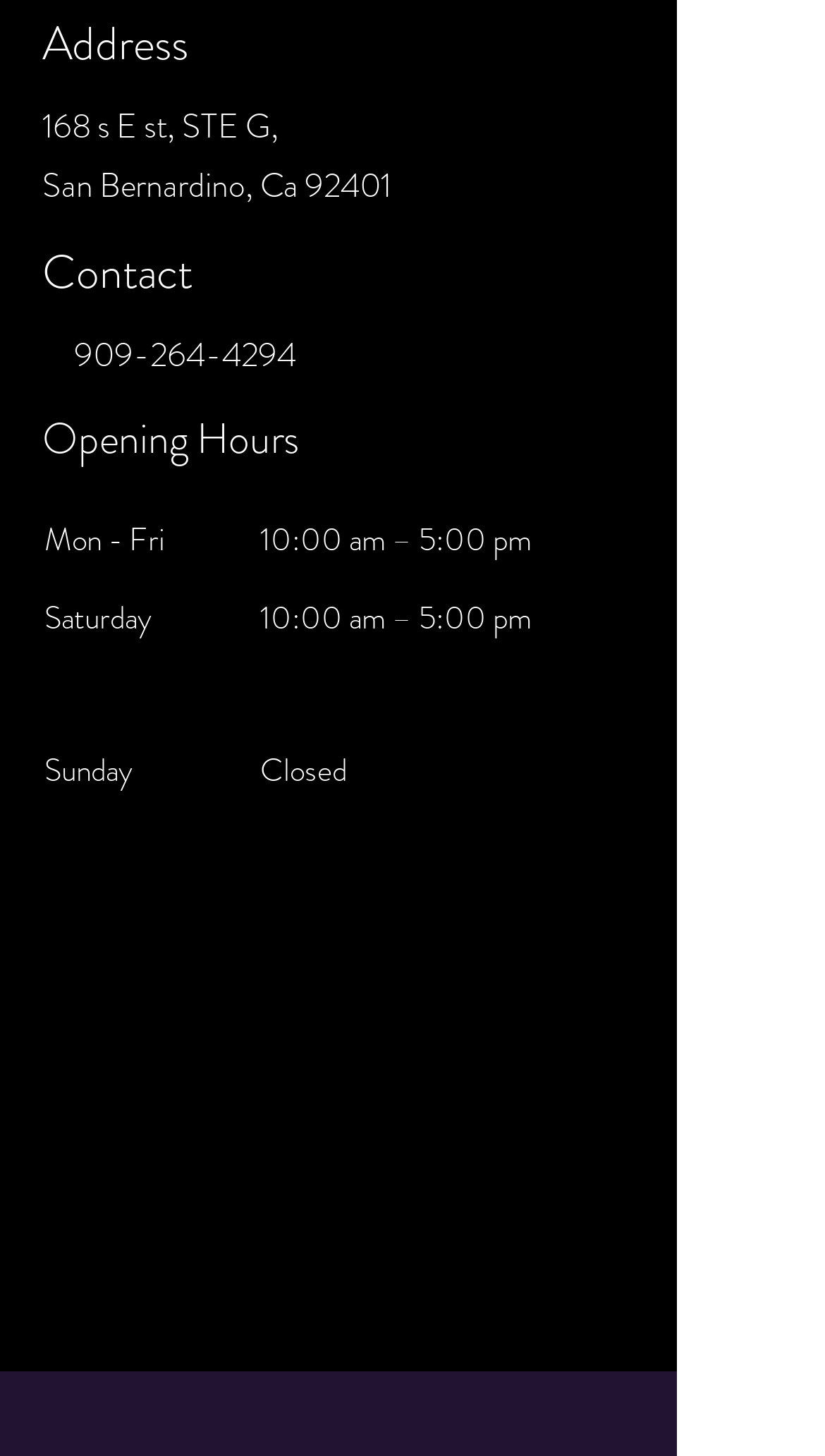Is the location open on Sundays?
From the image, respond with a single word or phrase.

No